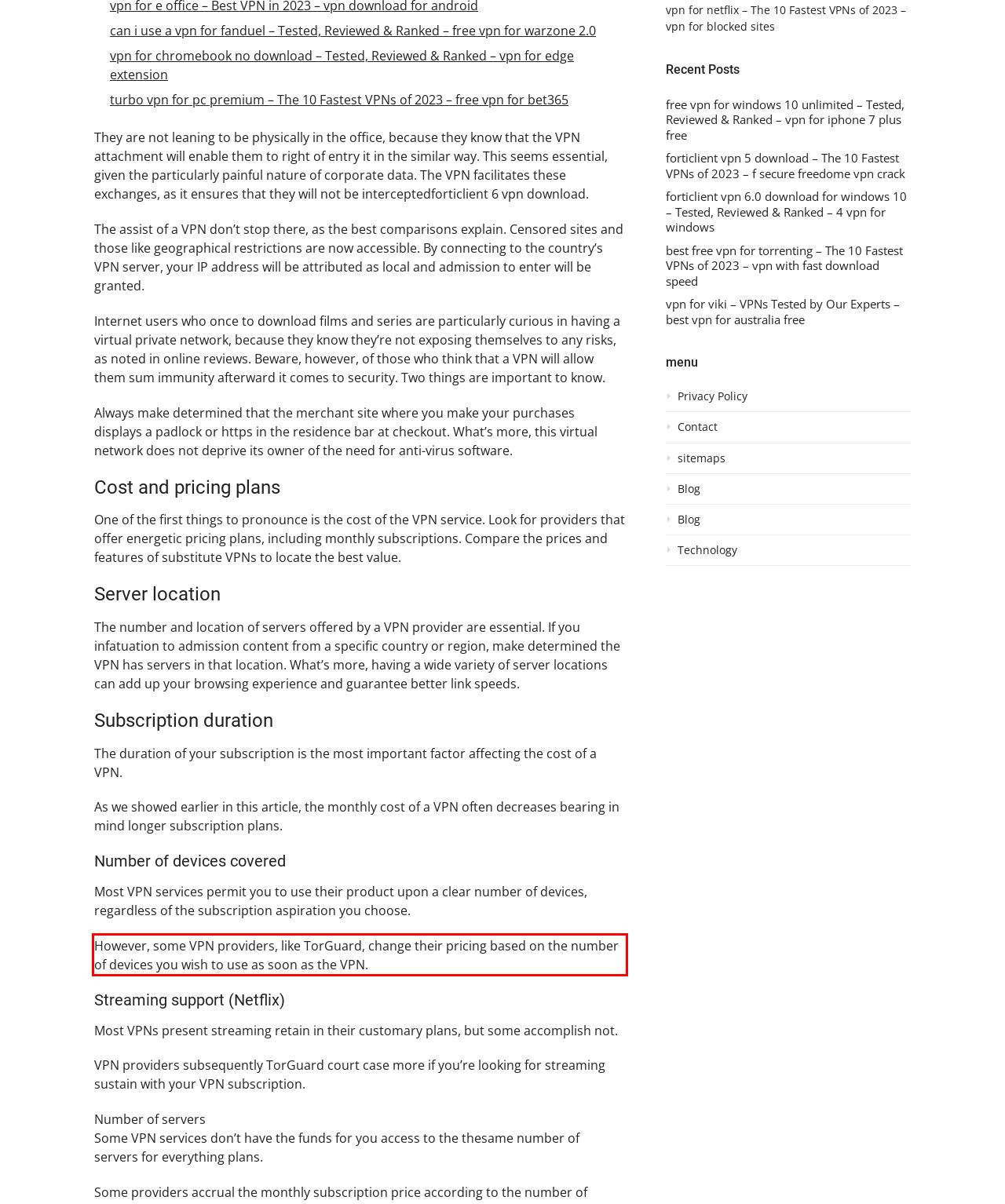You are presented with a screenshot containing a red rectangle. Extract the text found inside this red bounding box.

However, some VPN providers, like TorGuard, change their pricing based on the number of devices you wish to use as soon as the VPN.